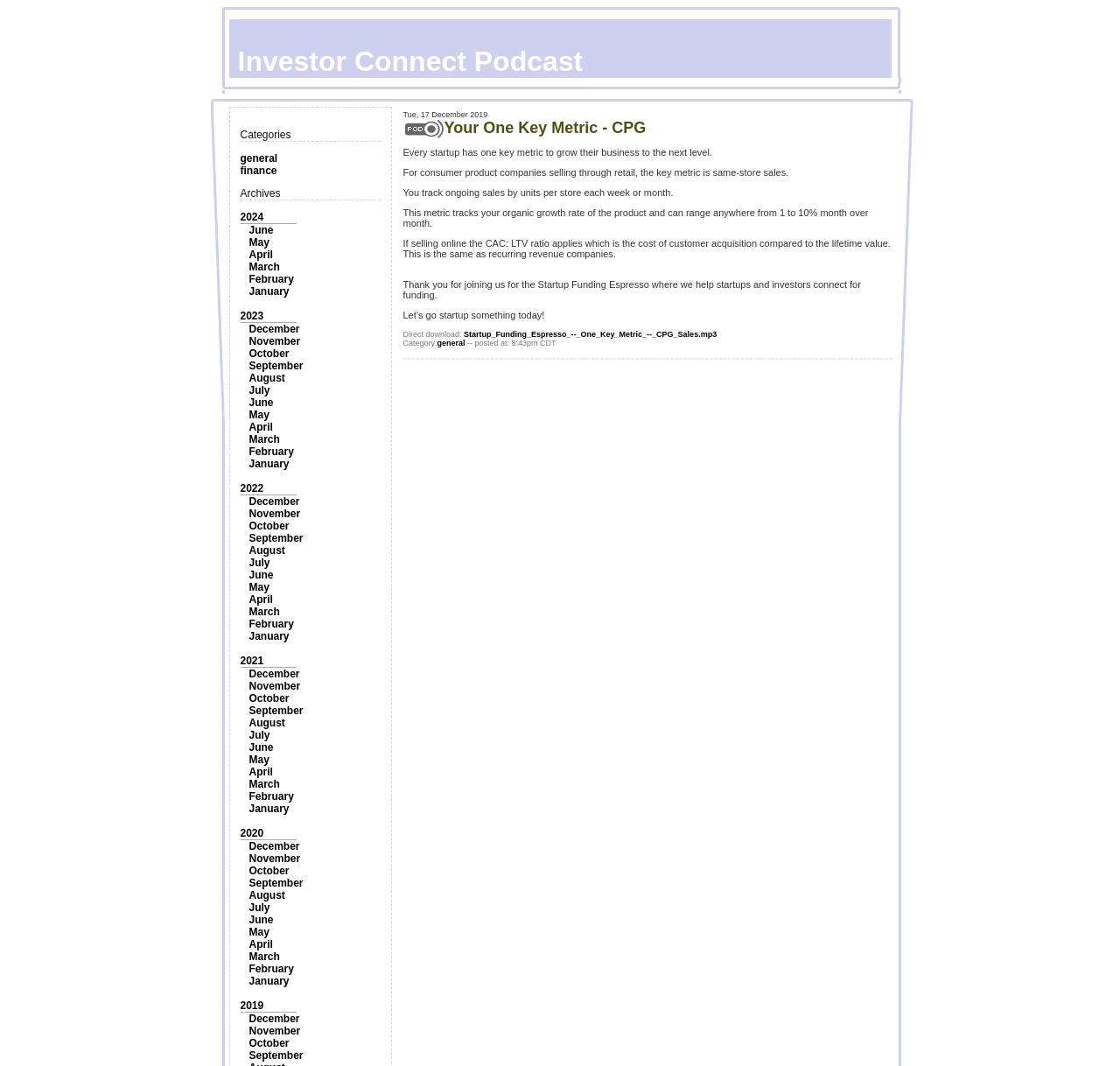Please look at the image and answer the question with a detailed explanation: How many links are there in the 'Archives' section?

I counted the number of links in the 'Archives' section, which lists the years from 2024 to 2019, and found that there are 12 links in total.